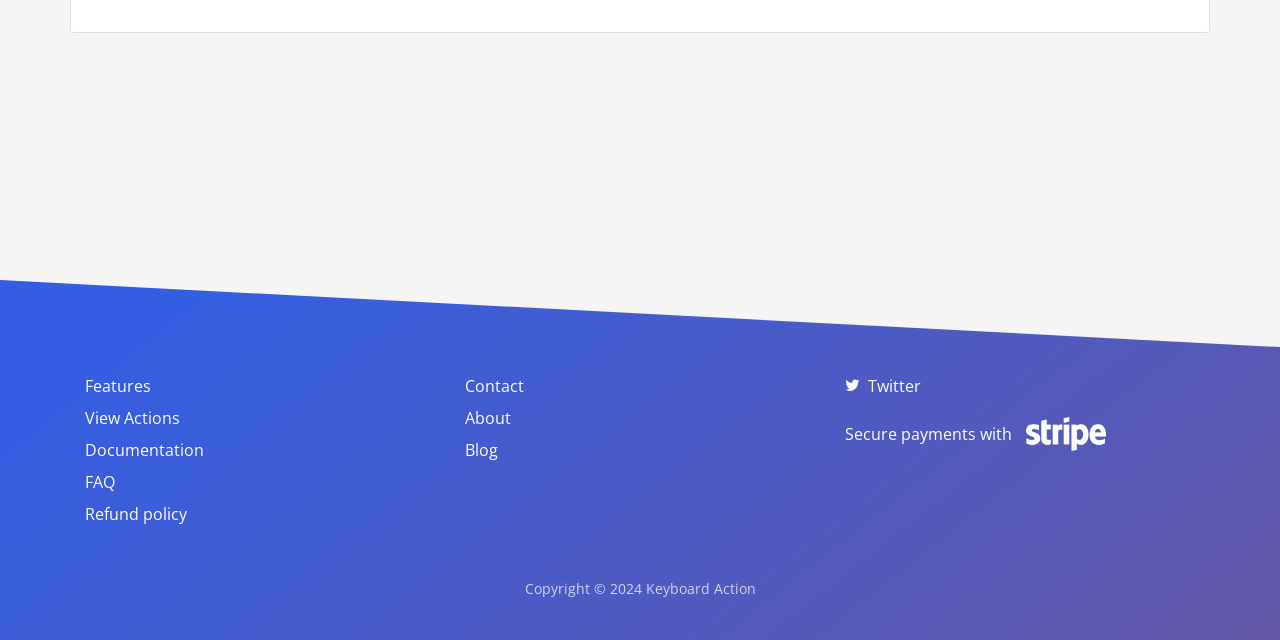Provide the bounding box coordinates in the format (top-left x, top-left y, bottom-right x, bottom-right y). All values are floating point numbers between 0 and 1. Determine the bounding box coordinate of the UI element described as: View Actions

[0.066, 0.637, 0.141, 0.671]